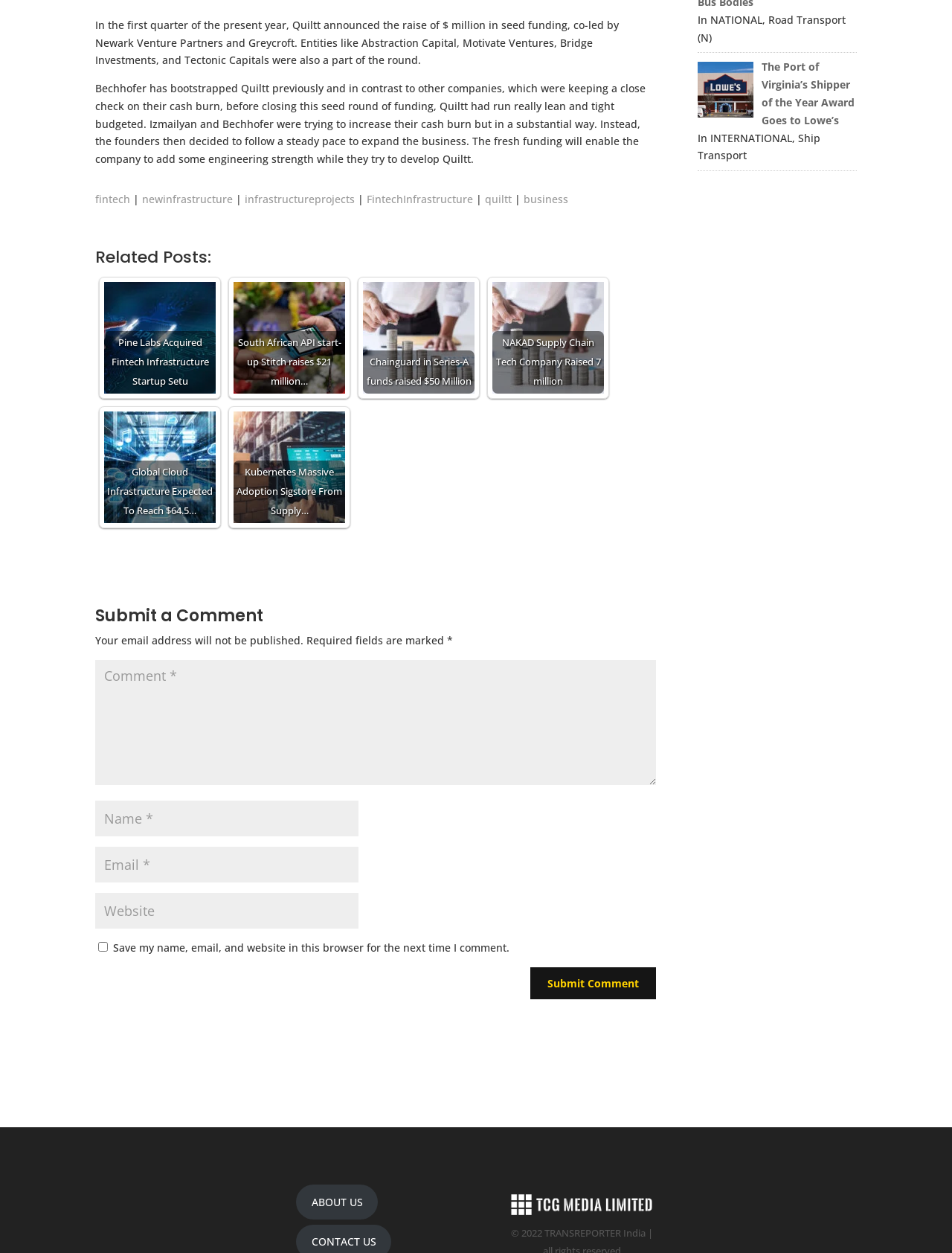Please specify the bounding box coordinates of the element that should be clicked to execute the given instruction: 'Click on the 'Award The Port of Virginia’s Shipper of the Year Award Goes to Lowe’s' link'. Ensure the coordinates are four float numbers between 0 and 1, expressed as [left, top, right, bottom].

[0.8, 0.048, 0.897, 0.101]